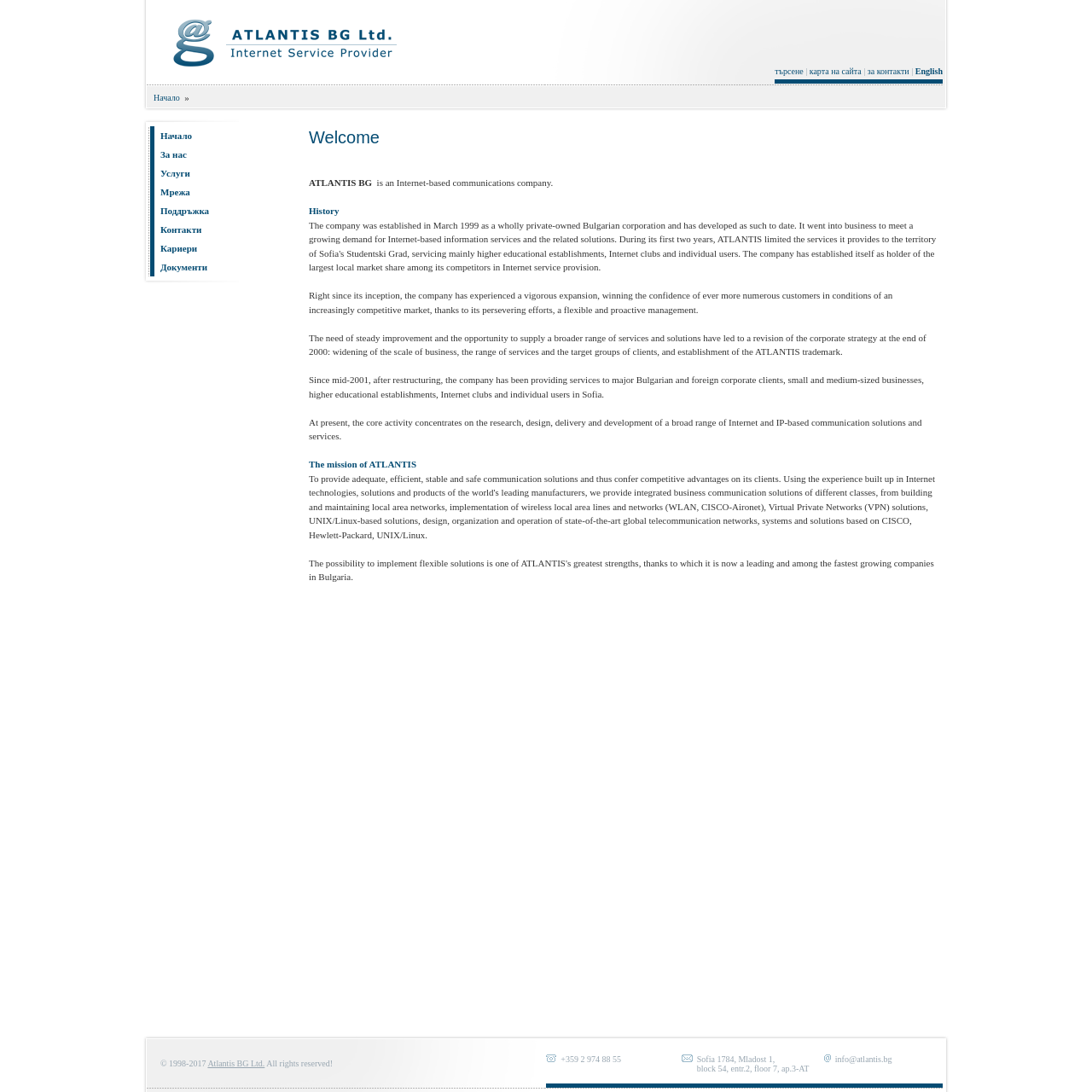Specify the bounding box coordinates of the area to click in order to execute this command: 'read about the company history'. The coordinates should consist of four float numbers ranging from 0 to 1, and should be formatted as [left, top, right, bottom].

[0.283, 0.117, 0.861, 0.135]